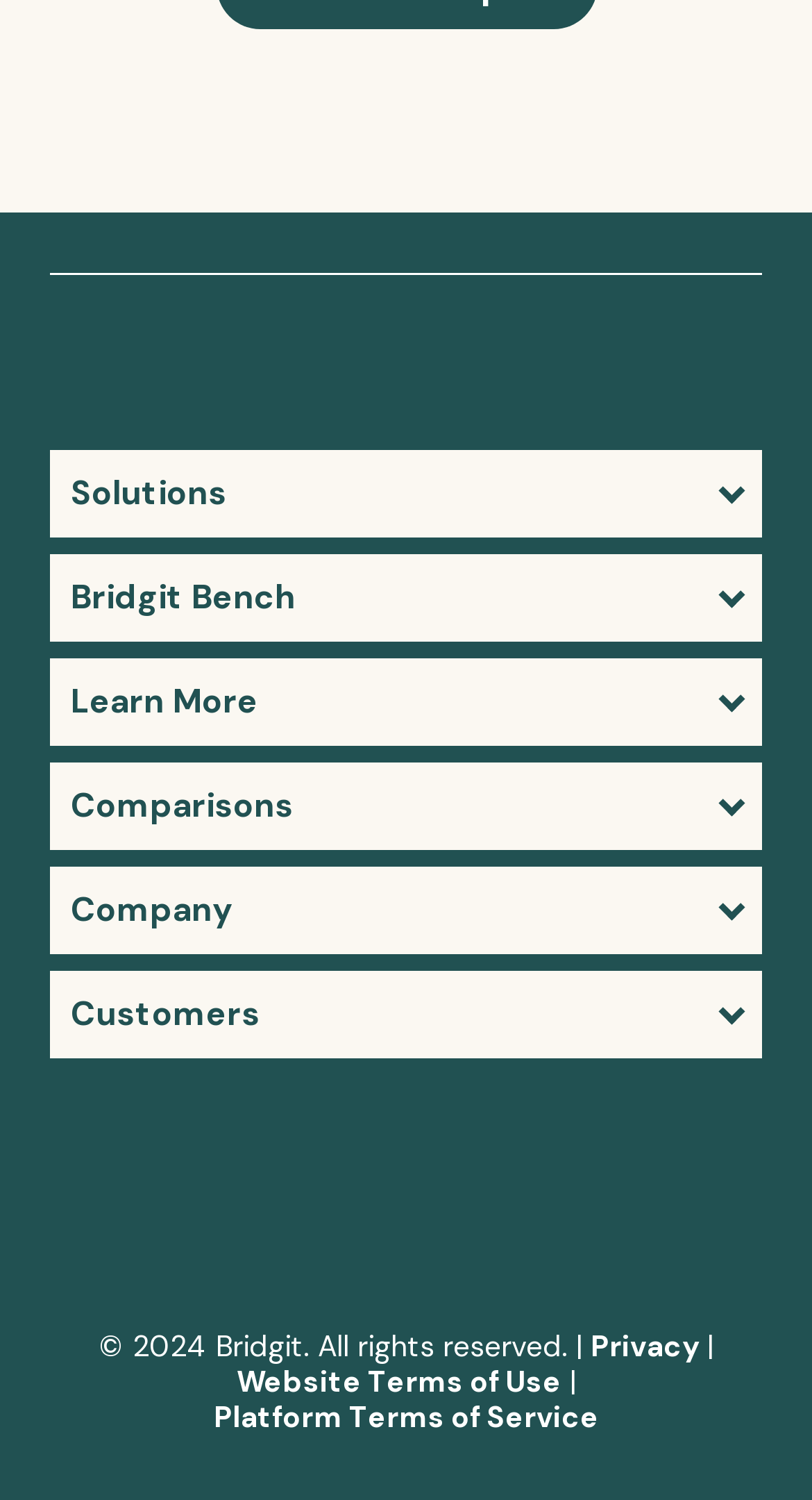Can you pinpoint the bounding box coordinates for the clickable element required for this instruction: "Visit Bridgit Bench"? The coordinates should be four float numbers between 0 and 1, i.e., [left, top, right, bottom].

[0.062, 0.369, 0.938, 0.428]